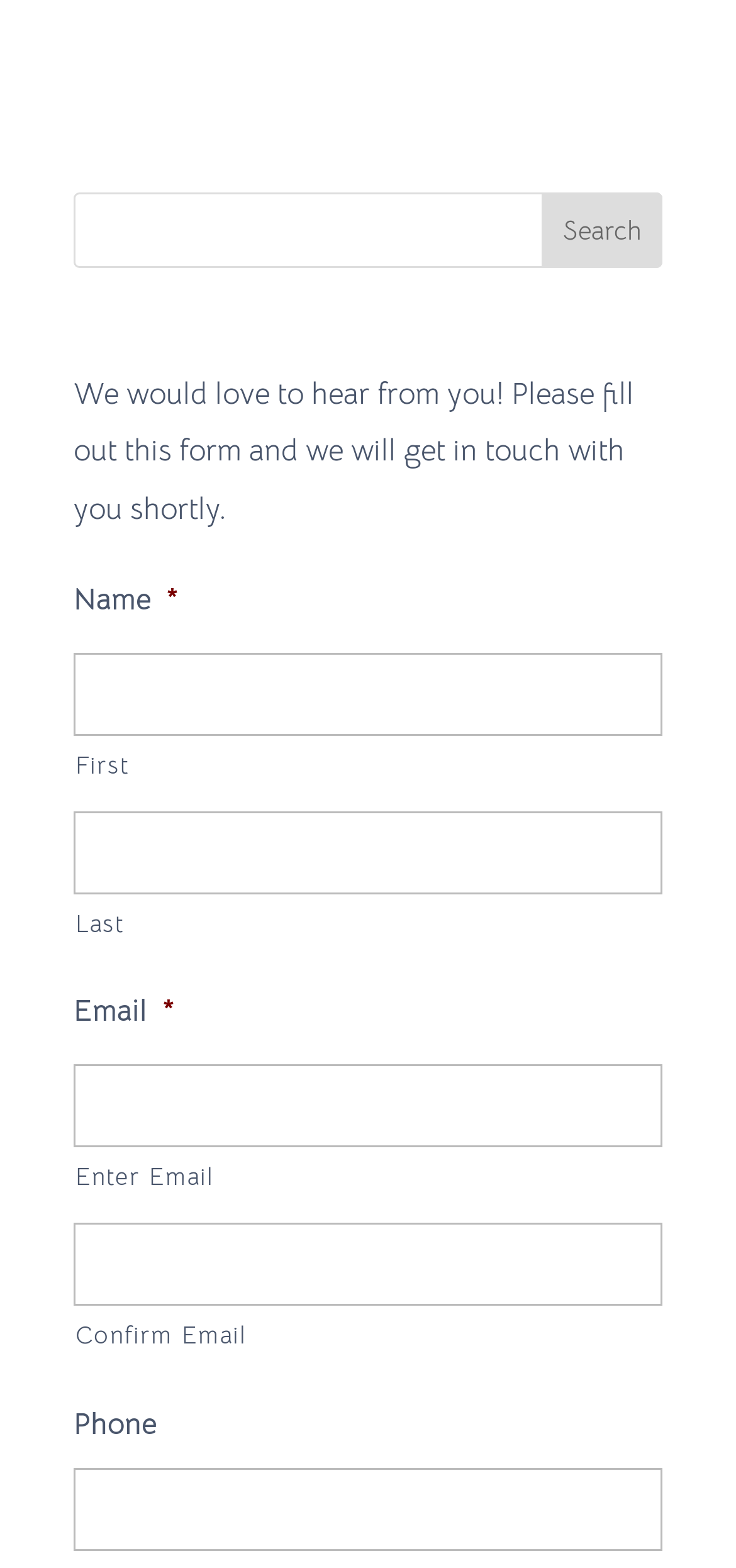Provide your answer in one word or a succinct phrase for the question: 
How many text fields are required?

4